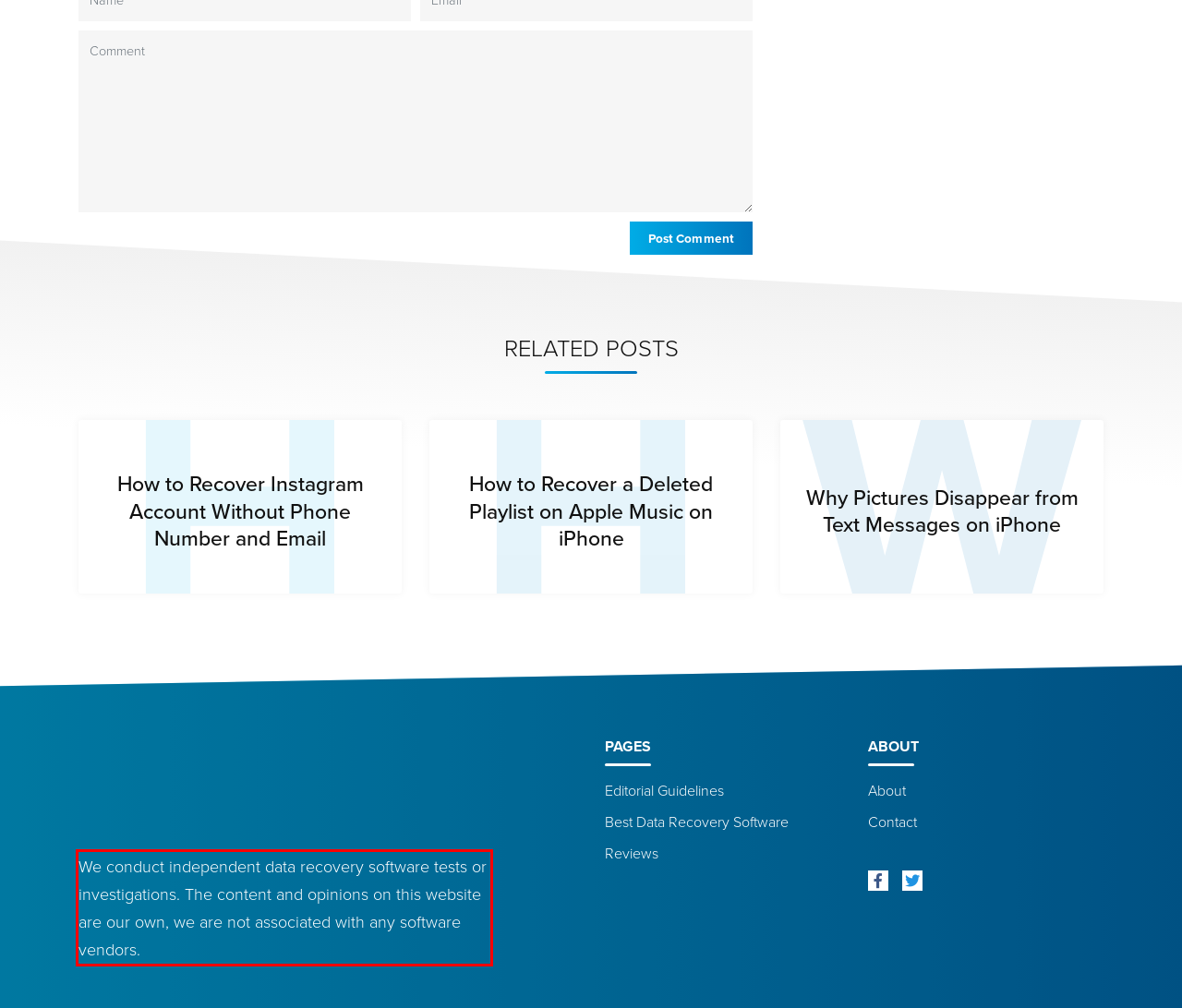Examine the screenshot of the webpage, locate the red bounding box, and generate the text contained within it.

We conduct independent data recovery software tests or investigations. The content and opinions on this website are our own, we are not associated with any software vendors.